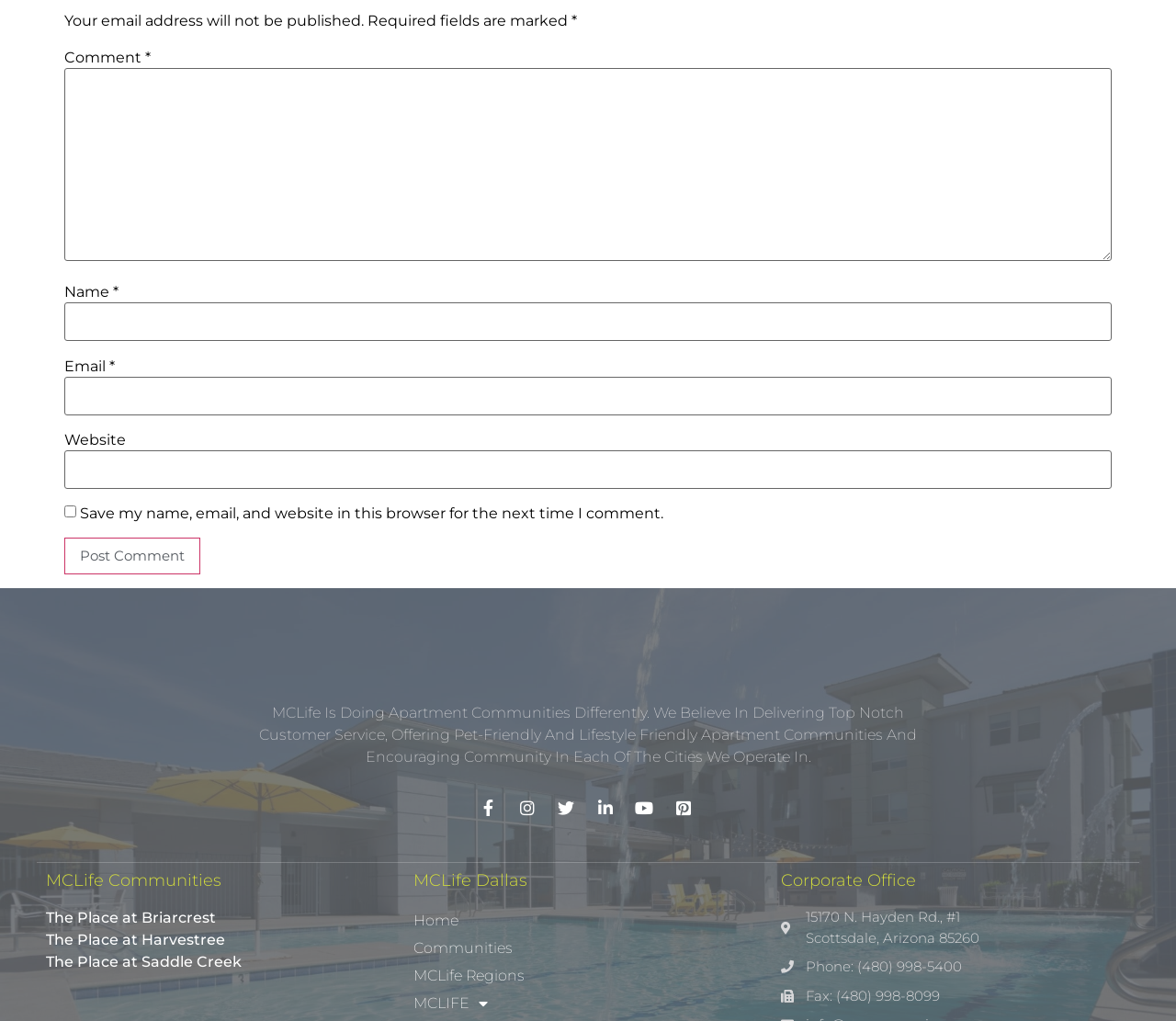What type of communities does MCLife operate in?
Ensure your answer is thorough and detailed.

The text at the top of the page states 'MCLife Is Doing Apartment Communities Differently.' This implies that MCLife operates in apartment communities.